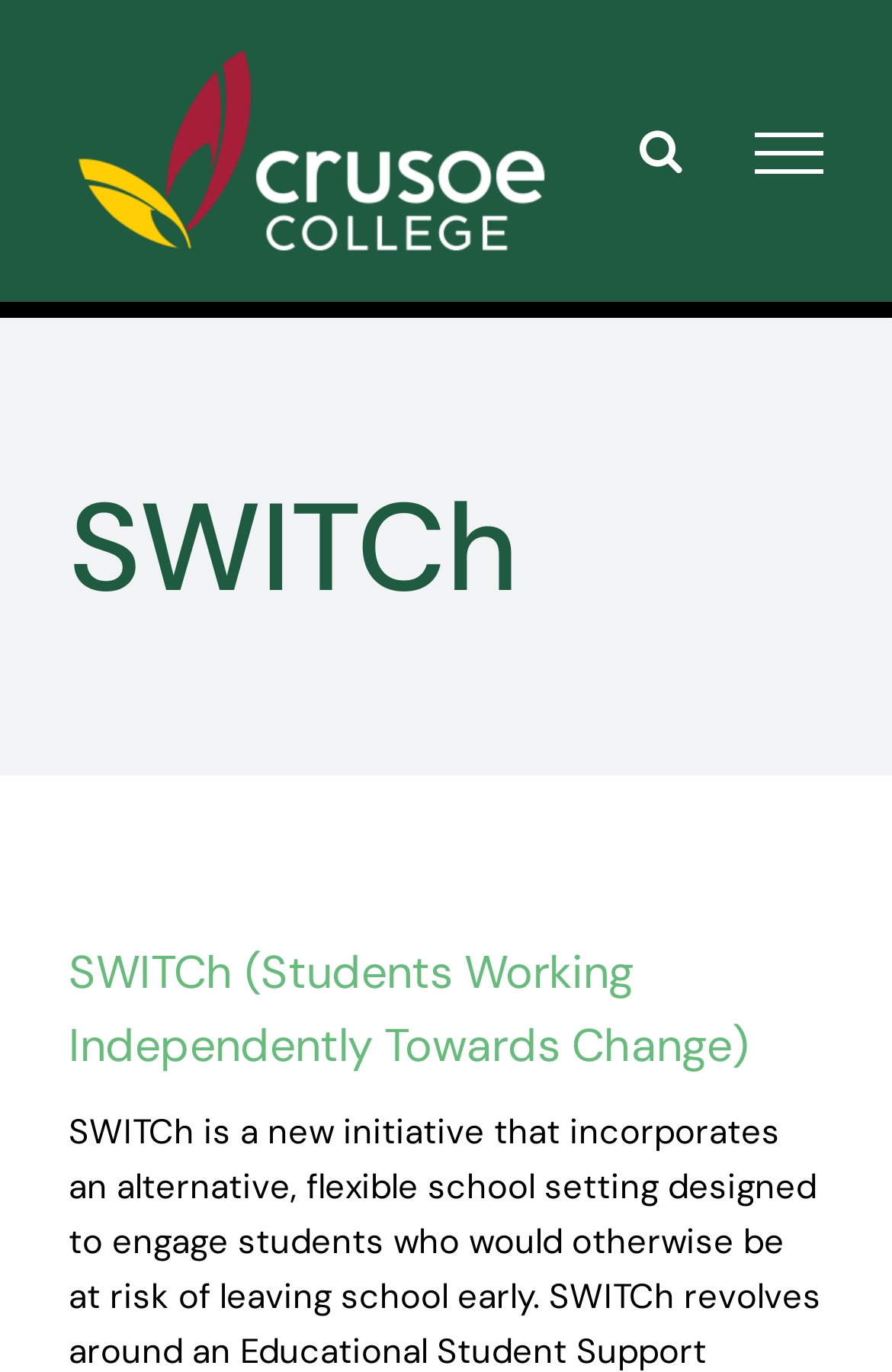What is the name of the initiative?
Give a one-word or short-phrase answer derived from the screenshot.

SWITCh